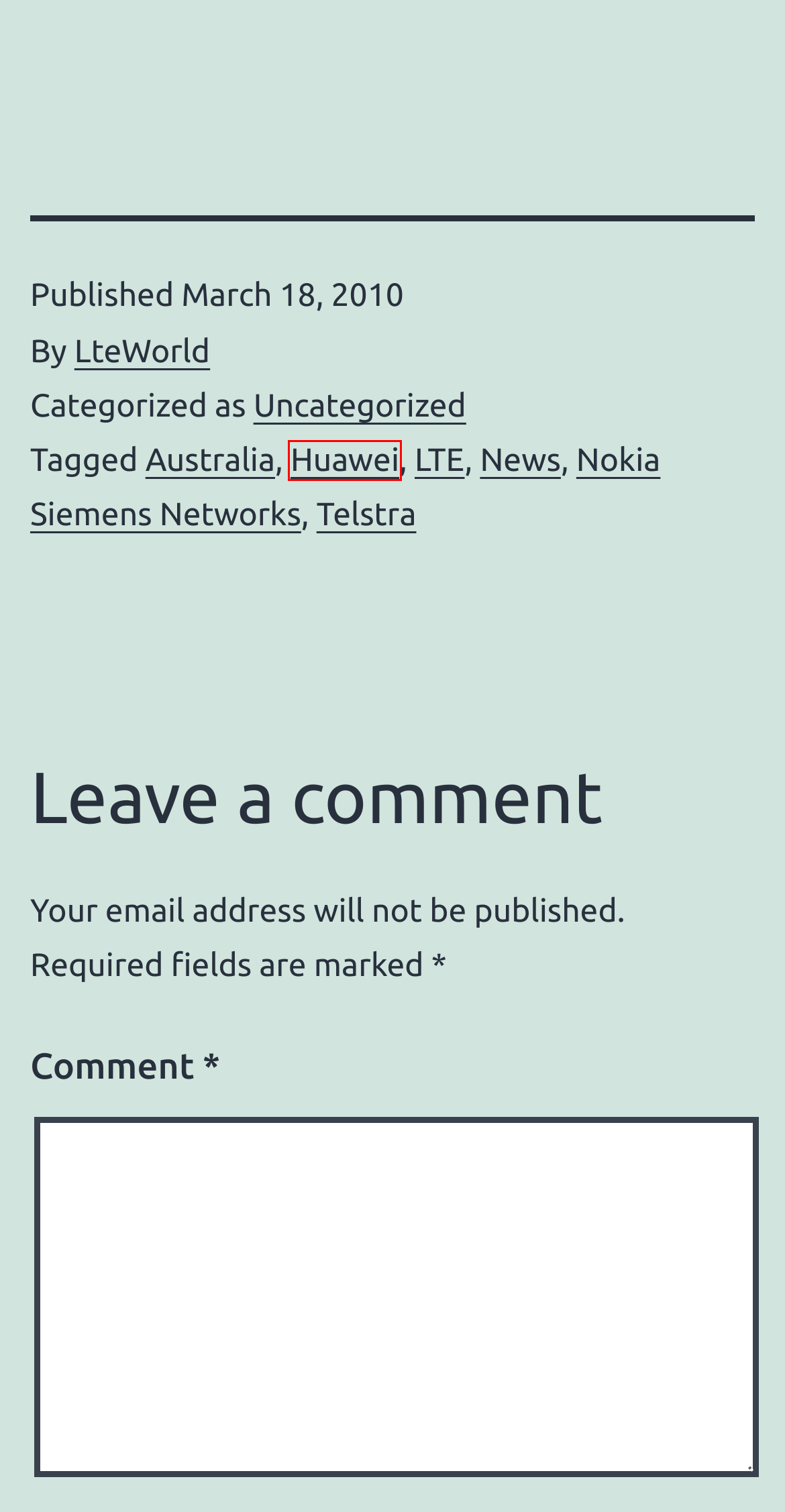Examine the screenshot of a webpage with a red bounding box around a UI element. Select the most accurate webpage description that corresponds to the new page after clicking the highlighted element. Here are the choices:
A. LteWorld – TelecomGrid
B. Australia – TelecomGrid
C. Huawei – TelecomGrid
D. Uncategorized – TelecomGrid
E. News – TelecomGrid
F. Telstra – TelecomGrid
G. Nokia Siemens Networks – TelecomGrid
H. LTE – TelecomGrid

C